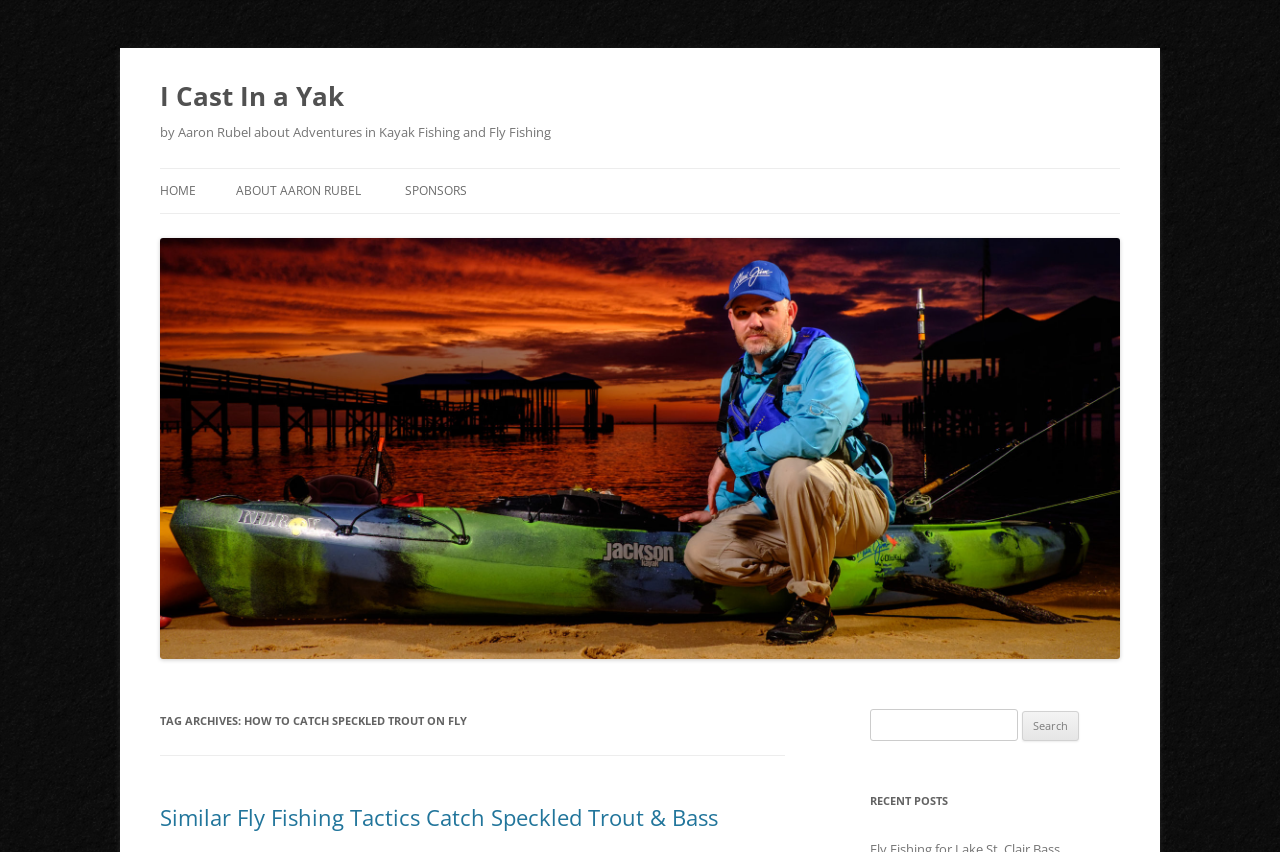Generate an in-depth caption that captures all aspects of the webpage.

The webpage is about fly fishing, specifically focusing on catching speckled trout. At the top, there is a heading that reads "I Cast In a Yak" with a link to the same title. Below this, there is a subheading that describes the content of the webpage, which is about adventures in kayak fishing and fly fishing by Aaron Rubel.

To the right of the subheading, there are four links: "HOME", "ABOUT AARON RUBEL", "SPONSORS", and "Skip to content". The "Skip to content" link is positioned slightly above the other three links.

Further down, there is a large image with the title "I Cast In a Yak" and a link to the same title. Below the image, there is a header section with a heading that reads "TAG ARCHIVES: HOW TO CATCH SPECKLED TROUT ON FLY". This is followed by another header section with a heading that reads "Similar Fly Fishing Tactics Catch Speckled Trout & Bass" and a link to the same title.

To the right of the image, there is a search bar with a label "Search for:" and a text box to input search queries. There is also a "Search" button next to the text box.

At the bottom of the page, there is a heading that reads "RECENT POSTS".